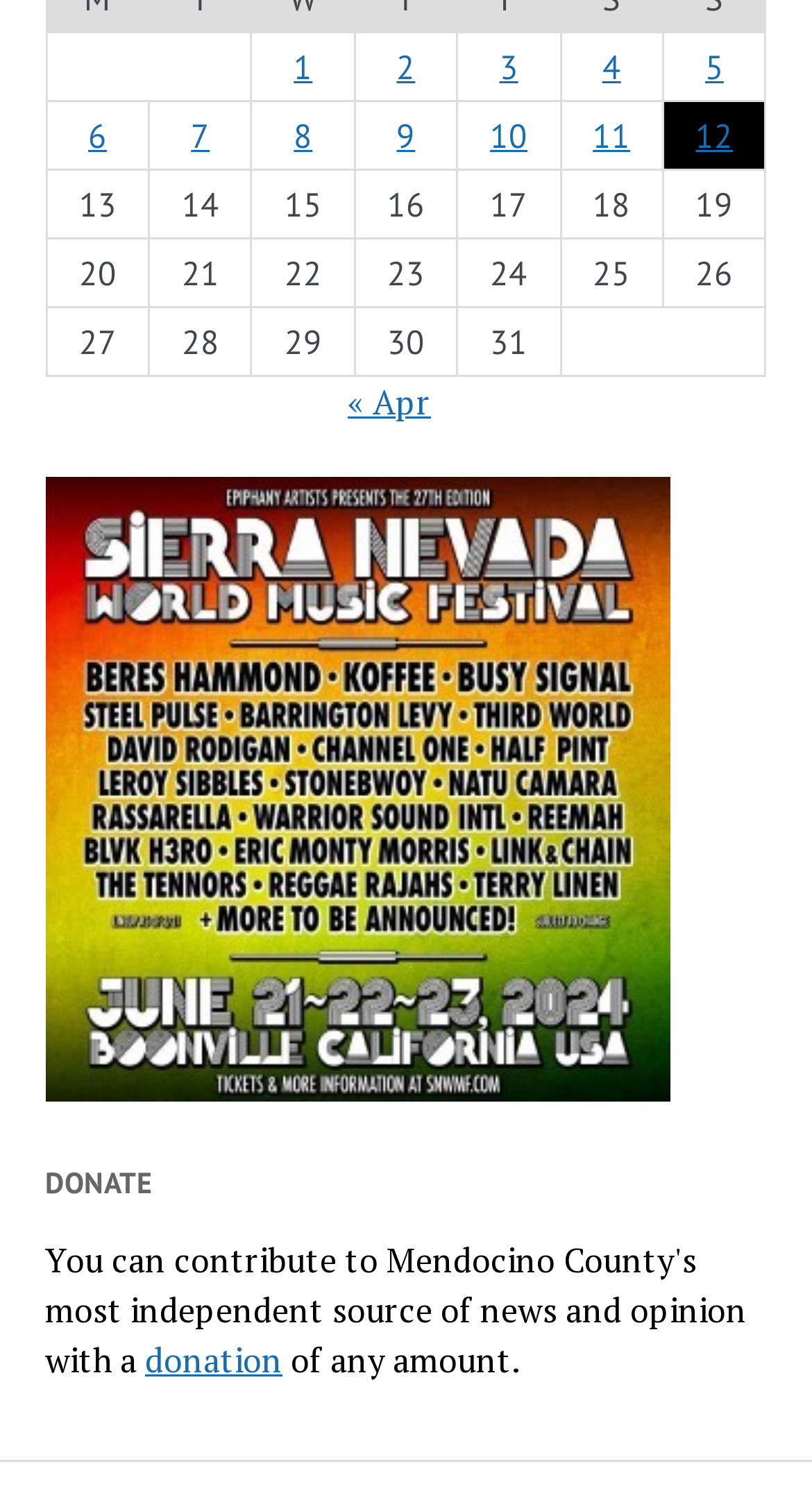Find the bounding box coordinates for the HTML element described in this sentence: "« Apr". Provide the coordinates as four float numbers between 0 and 1, in the format [left, top, right, bottom].

[0.428, 0.254, 0.531, 0.285]